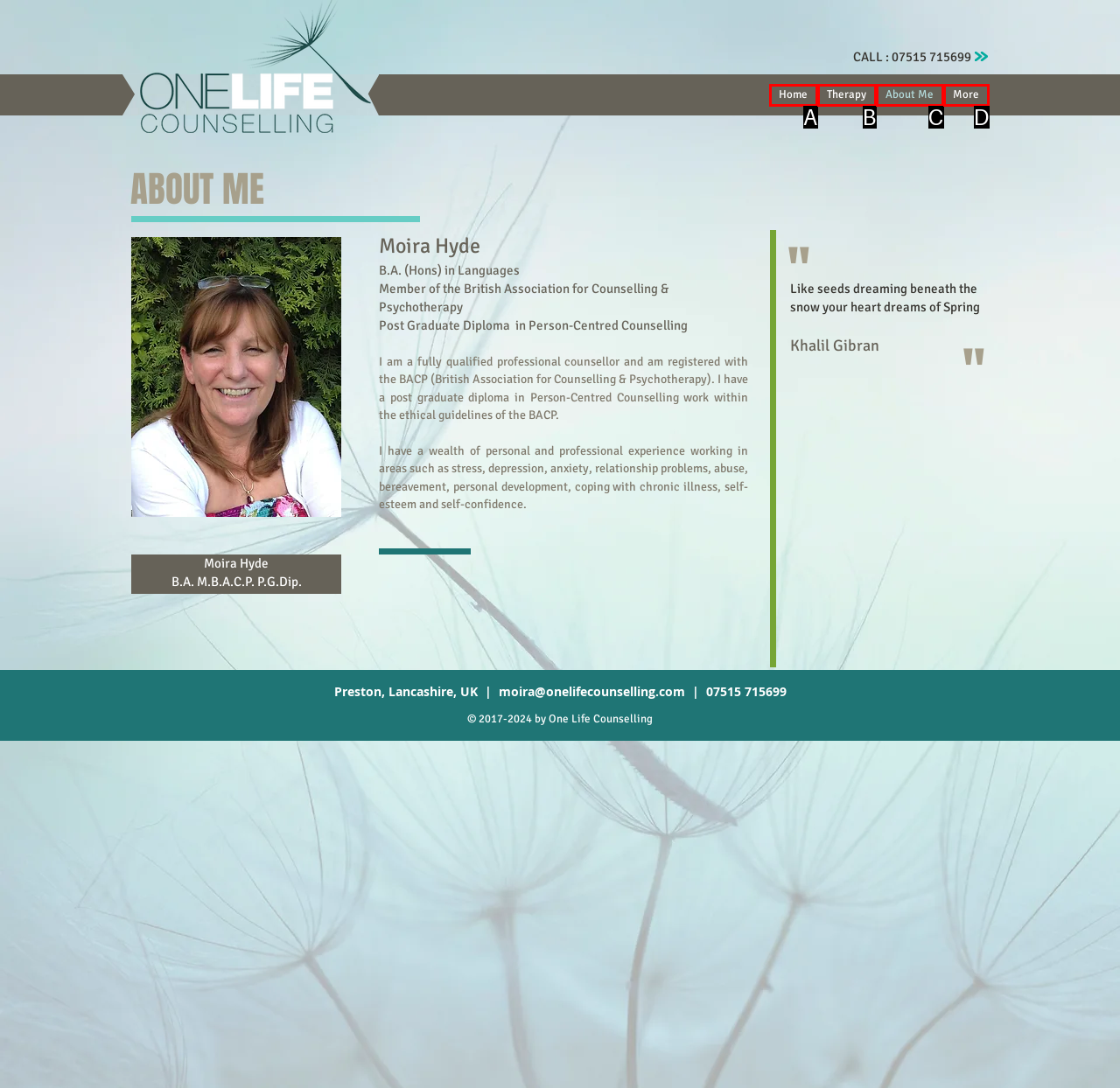Determine the HTML element that best aligns with the description: About Me
Answer with the appropriate letter from the listed options.

C